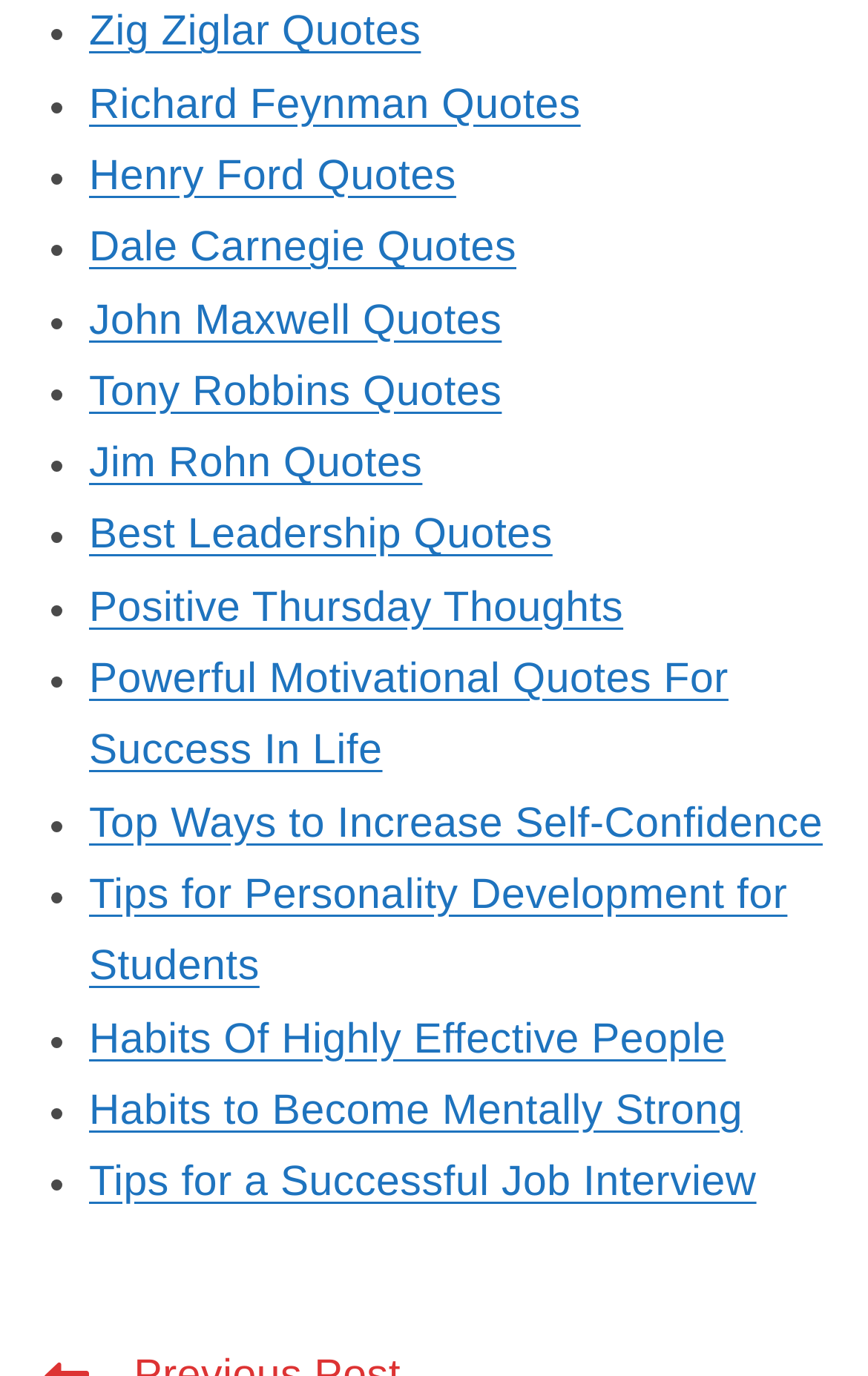Using the provided description: "Top Ways to Increase Self-Confidence", find the bounding box coordinates of the corresponding UI element. The output should be four float numbers between 0 and 1, in the format [left, top, right, bottom].

[0.103, 0.582, 0.948, 0.616]